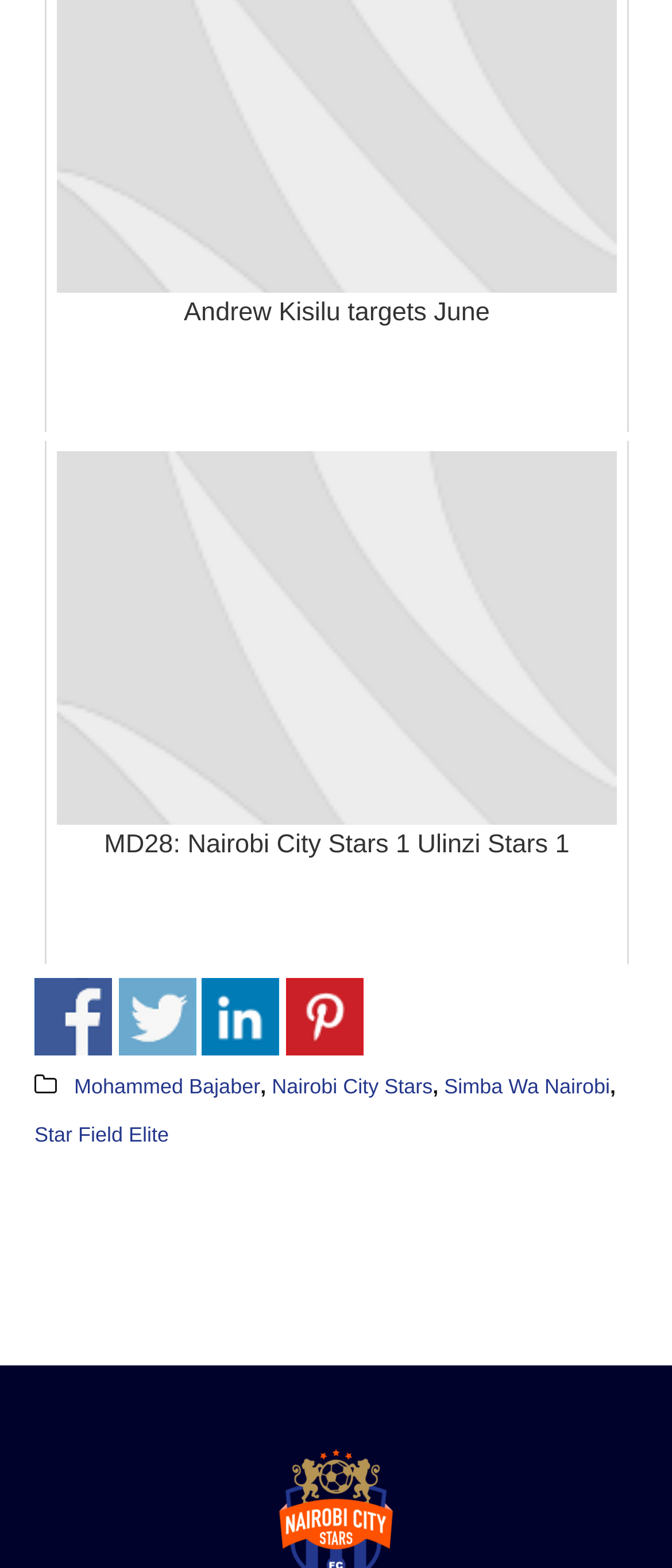Could you provide the bounding box coordinates for the portion of the screen to click to complete this instruction: "Check out Simba Wa Nairobi"?

[0.661, 0.685, 0.908, 0.7]